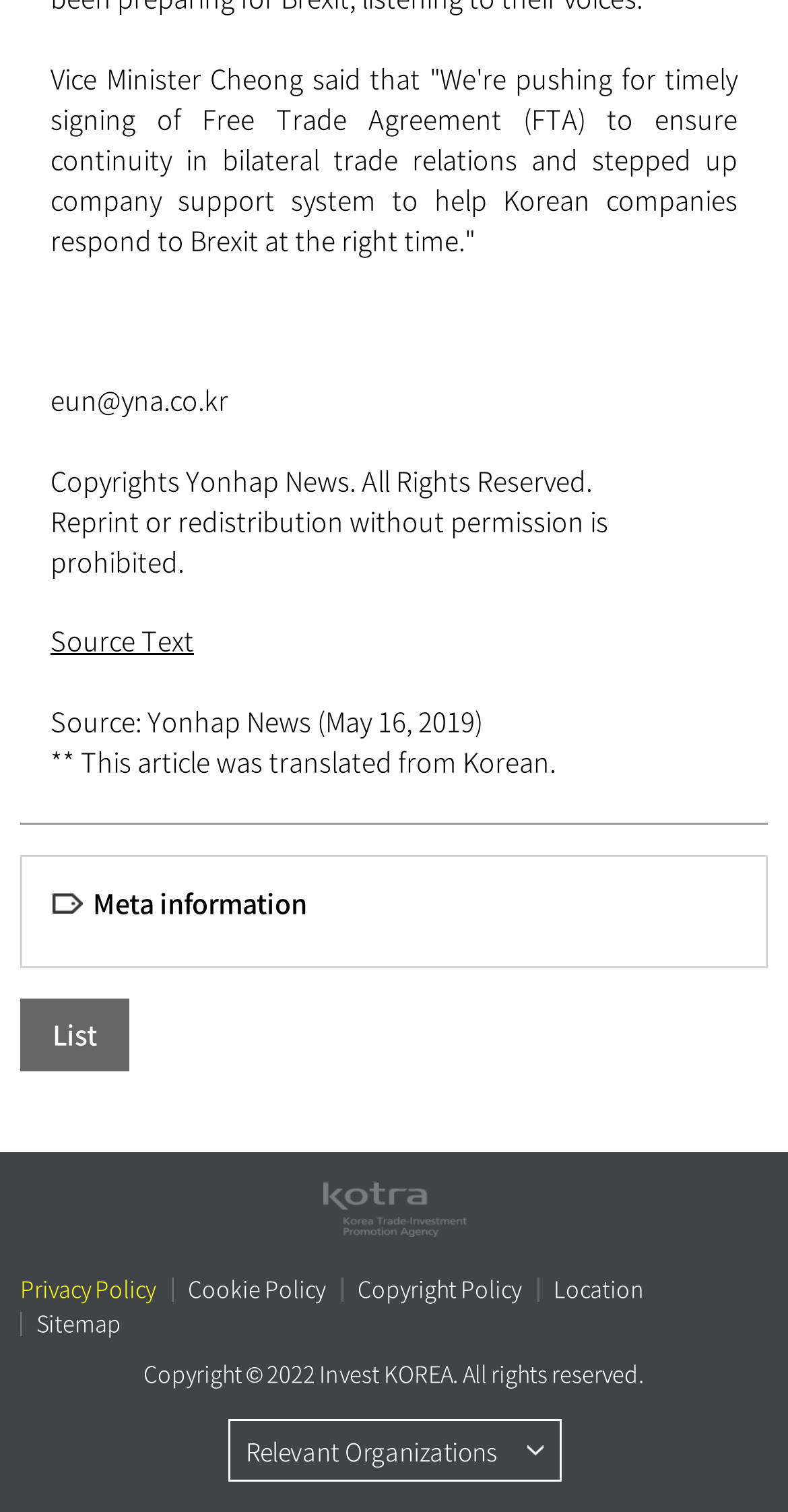Use one word or a short phrase to answer the question provided: 
What is the source of the article?

Yonhap News